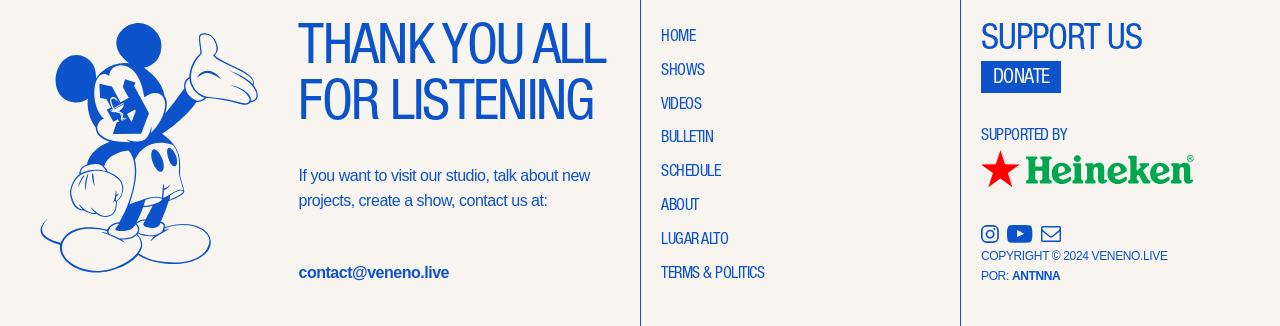Identify the bounding box coordinates of the clickable region necessary to fulfill the following instruction: "Click on the 'MobiKin' link". The bounding box coordinates should be four float numbers between 0 and 1, i.e., [left, top, right, bottom].

None